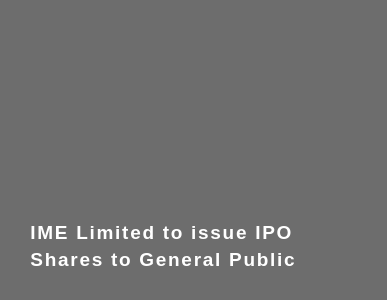Convey a detailed narrative of what is depicted in the image.

The image features a promotional graphic announcing that IME Limited will be issuing an Initial Public Offering (IPO) to the general public. The text prominently displayed at the bottom reads "IME Limited to issue IPO Shares to General Public," emphasizing the company's intention to make its shares available for public investment. The background is a solid grey, providing a neutral canvas that highlights the white text, making it clear and easy to read. This announcement is part of a broader trend in the financial sector, where companies are increasingly looking to engage with the public through share offerings.